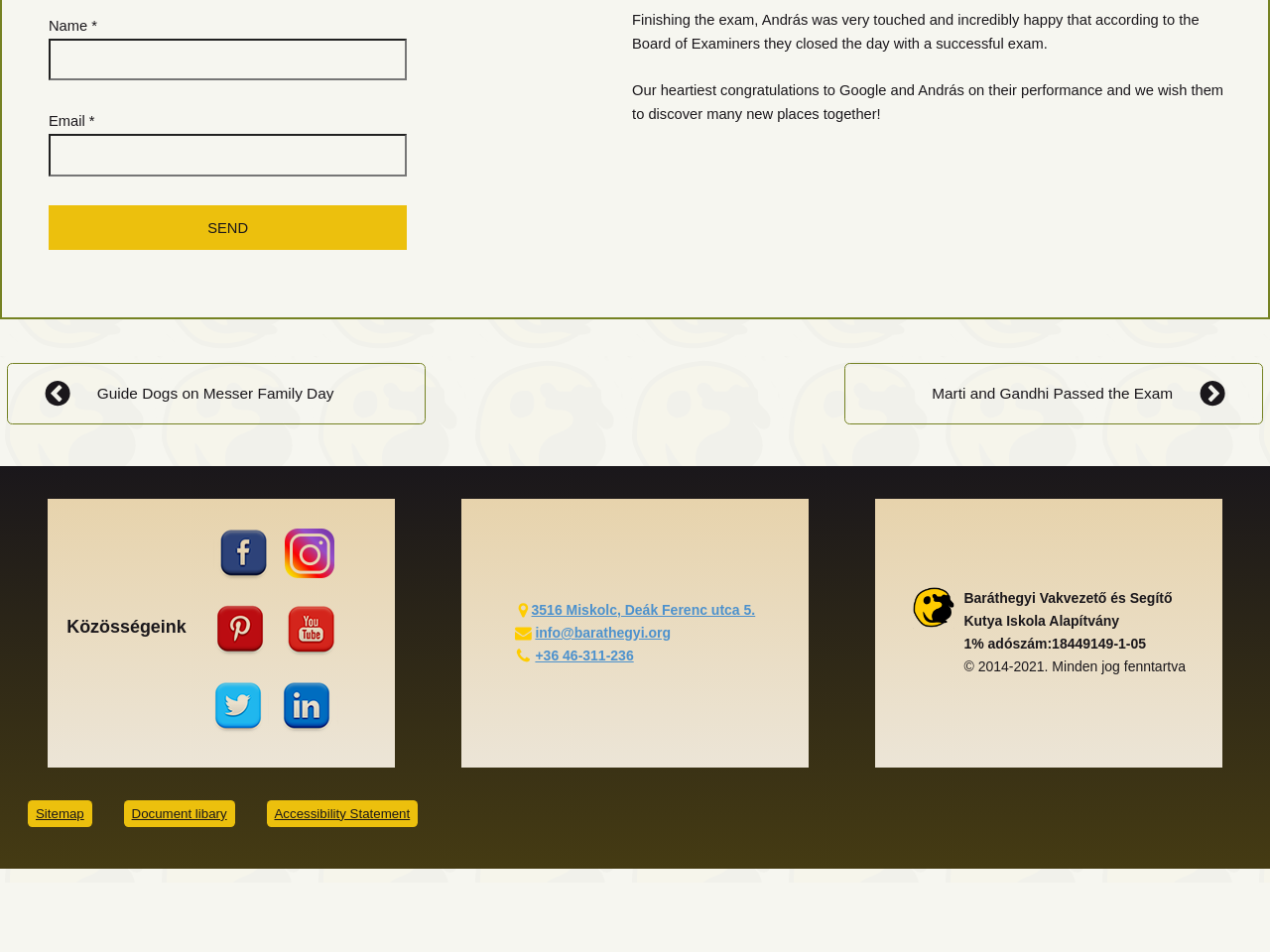Point out the bounding box coordinates of the section to click in order to follow this instruction: "Enter your name".

[0.038, 0.04, 0.321, 0.084]